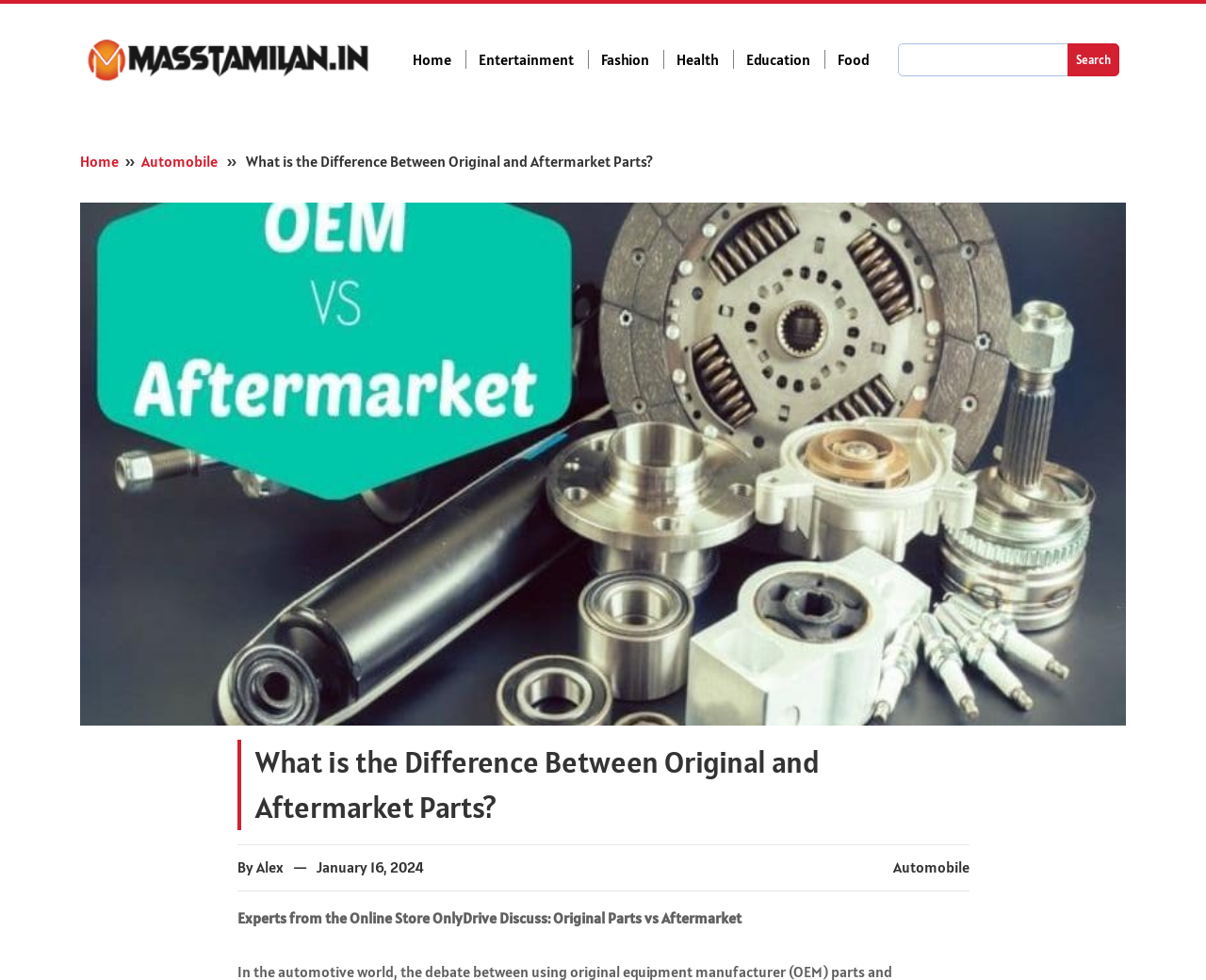Please examine the image and provide a detailed answer to the question: What is the name of the online store mentioned in the article?

I found the name of the online store by looking at the subheading of the article, which says 'Experts from the Online Store OnlyDrive Discuss: Original Parts vs Aftermarket'. This indicates that OnlyDrive is the online store mentioned in the article.